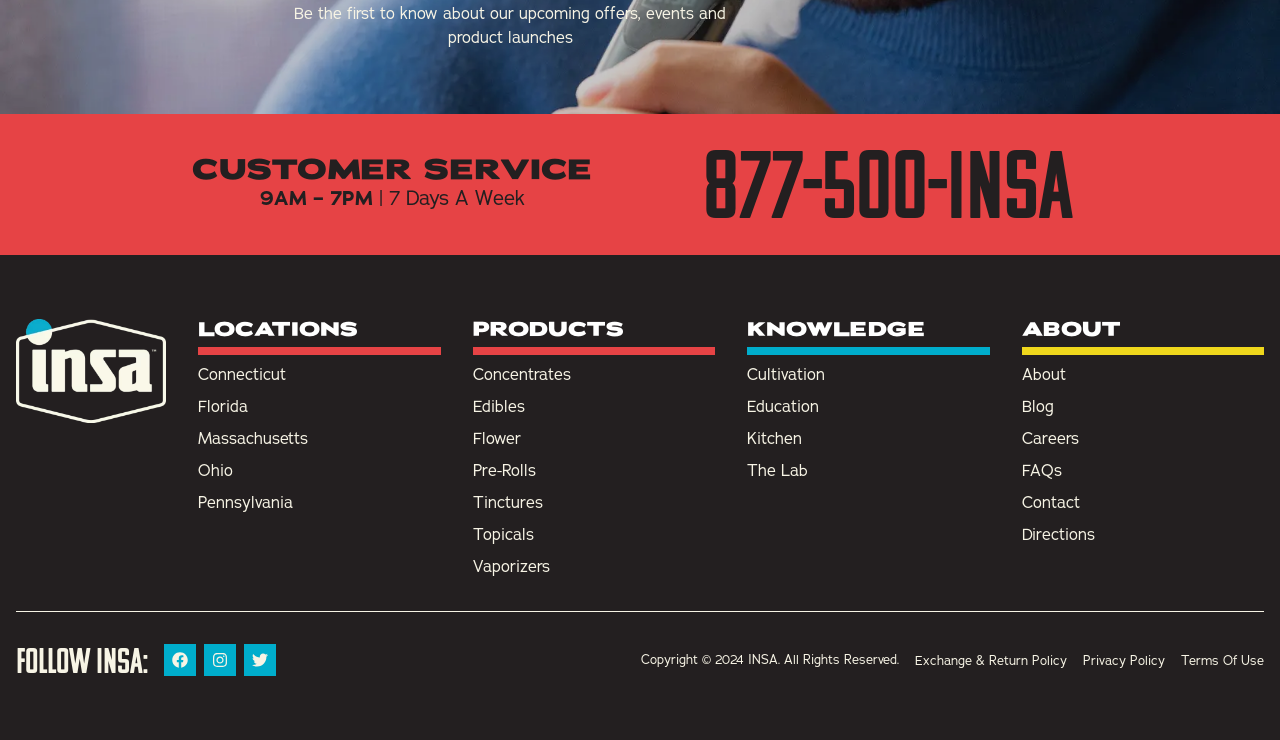Determine the bounding box for the UI element that matches this description: "The Lab".

[0.584, 0.622, 0.631, 0.651]